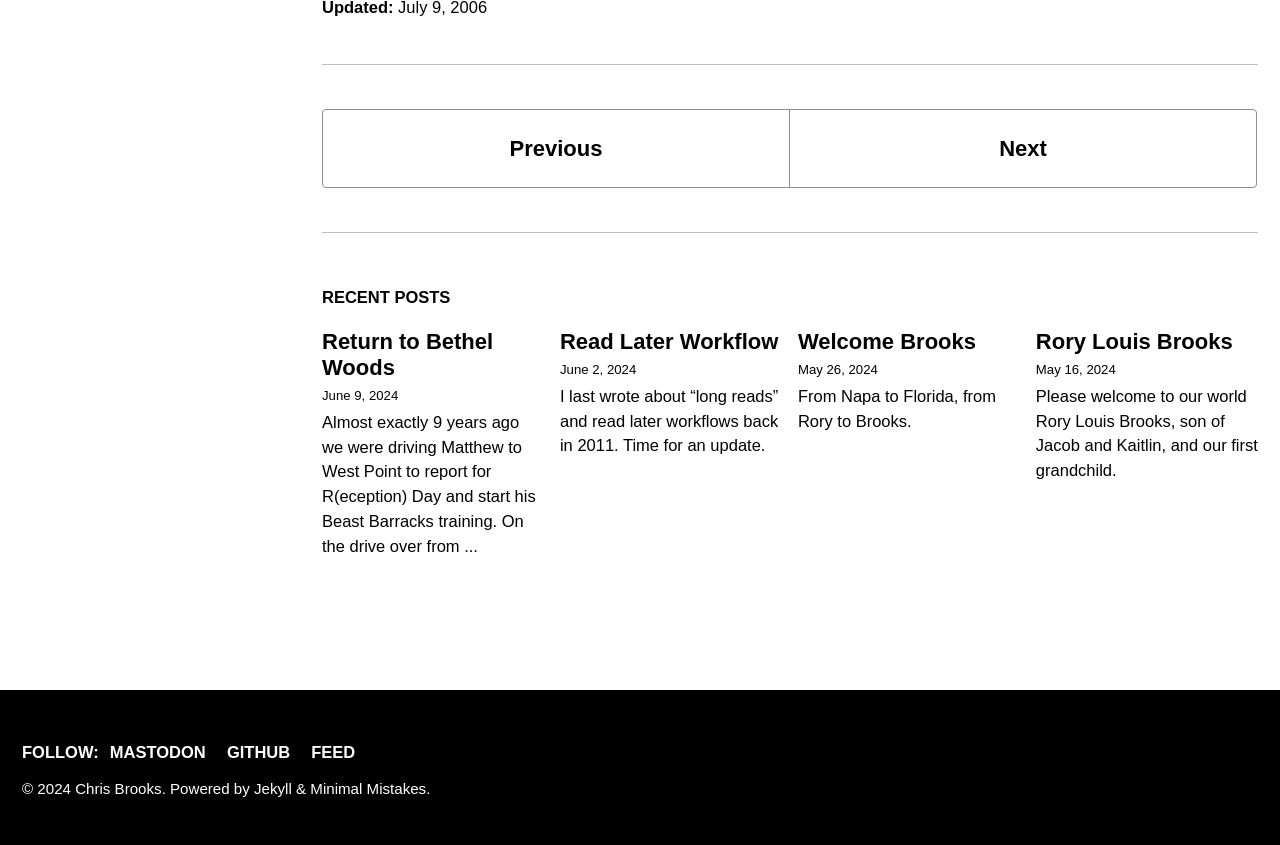What social media platforms can users follow the author on?
Please elaborate on the answer to the question with detailed information.

The webpage provides links to follow the author on various social media platforms, including Mastodon, GitHub, and Feed, allowing users to stay updated with the author's latest content.